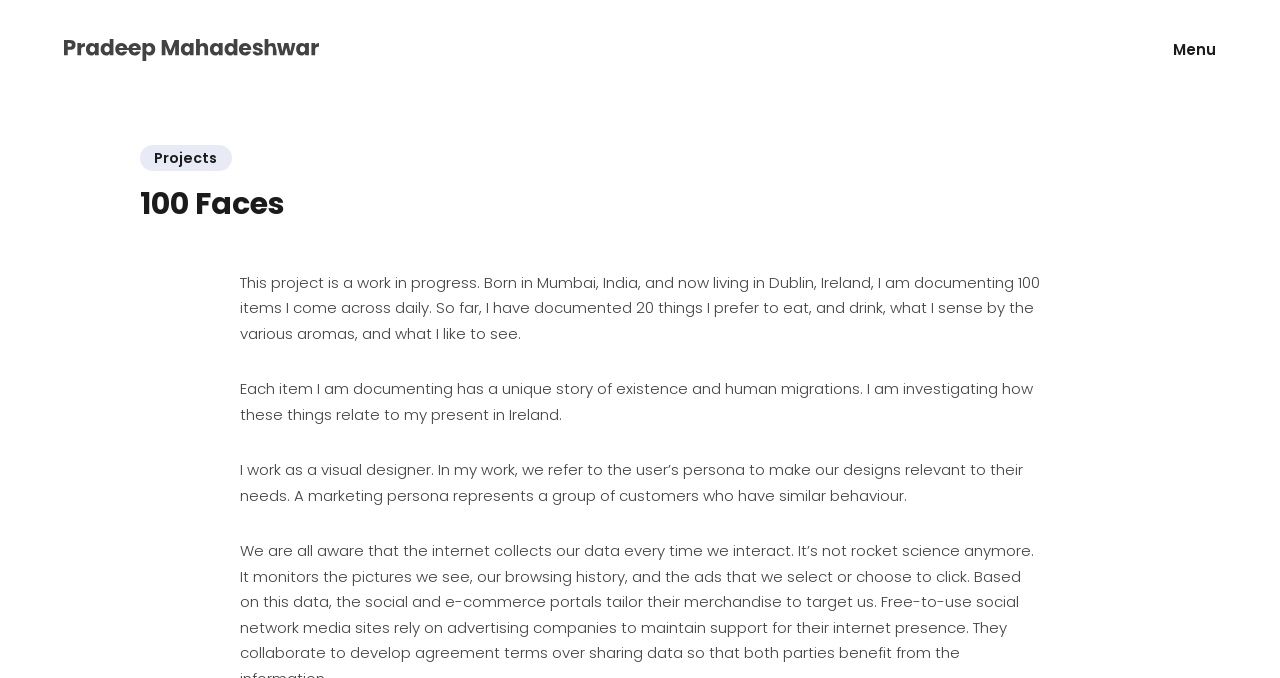Show the bounding box coordinates for the HTML element as described: "parent_node: Menu".

[0.05, 0.046, 0.249, 0.101]